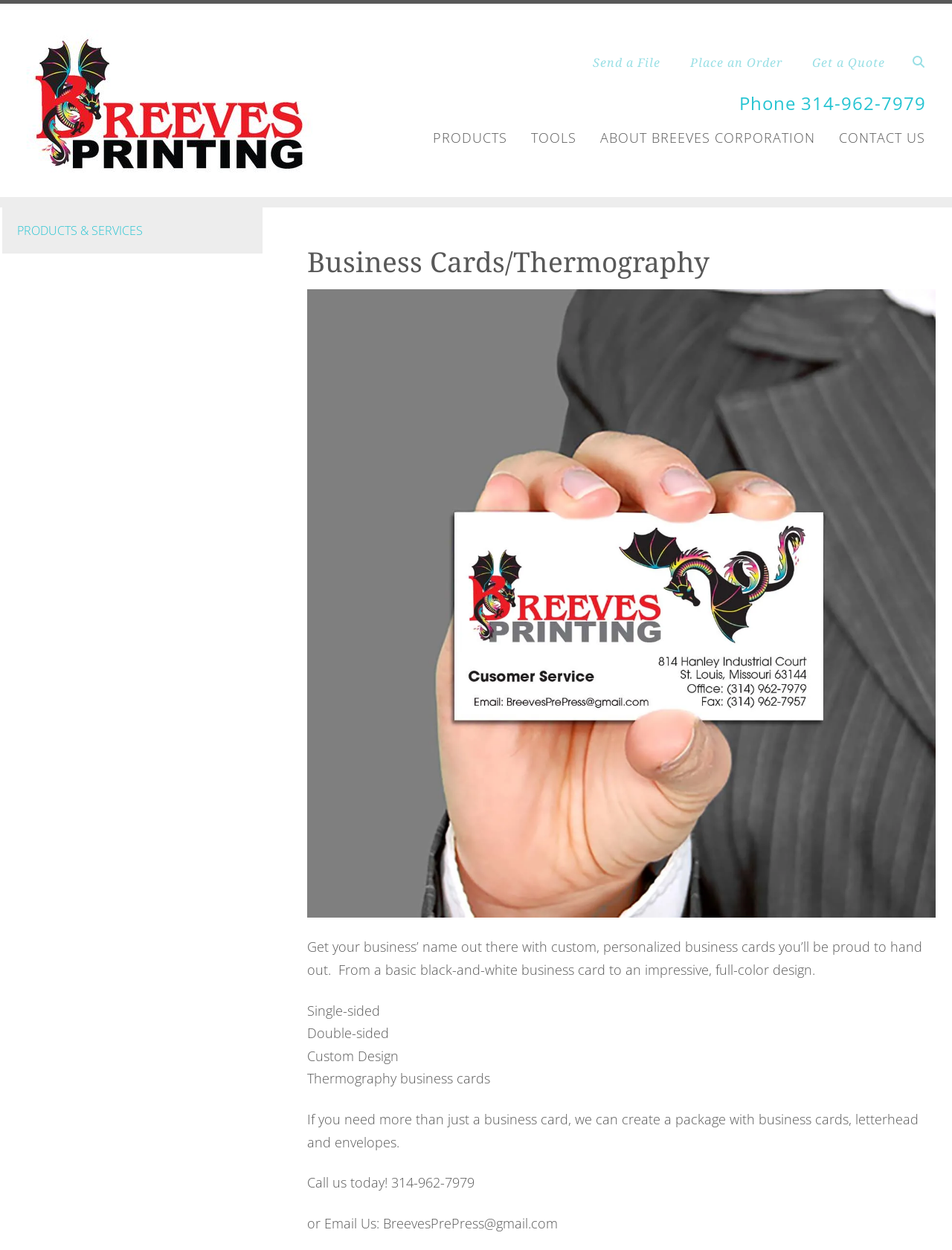Determine the bounding box coordinates of the clickable element to complete this instruction: "Place an order". Provide the coordinates in the format of four float numbers between 0 and 1, [left, top, right, bottom].

[0.725, 0.044, 0.822, 0.057]